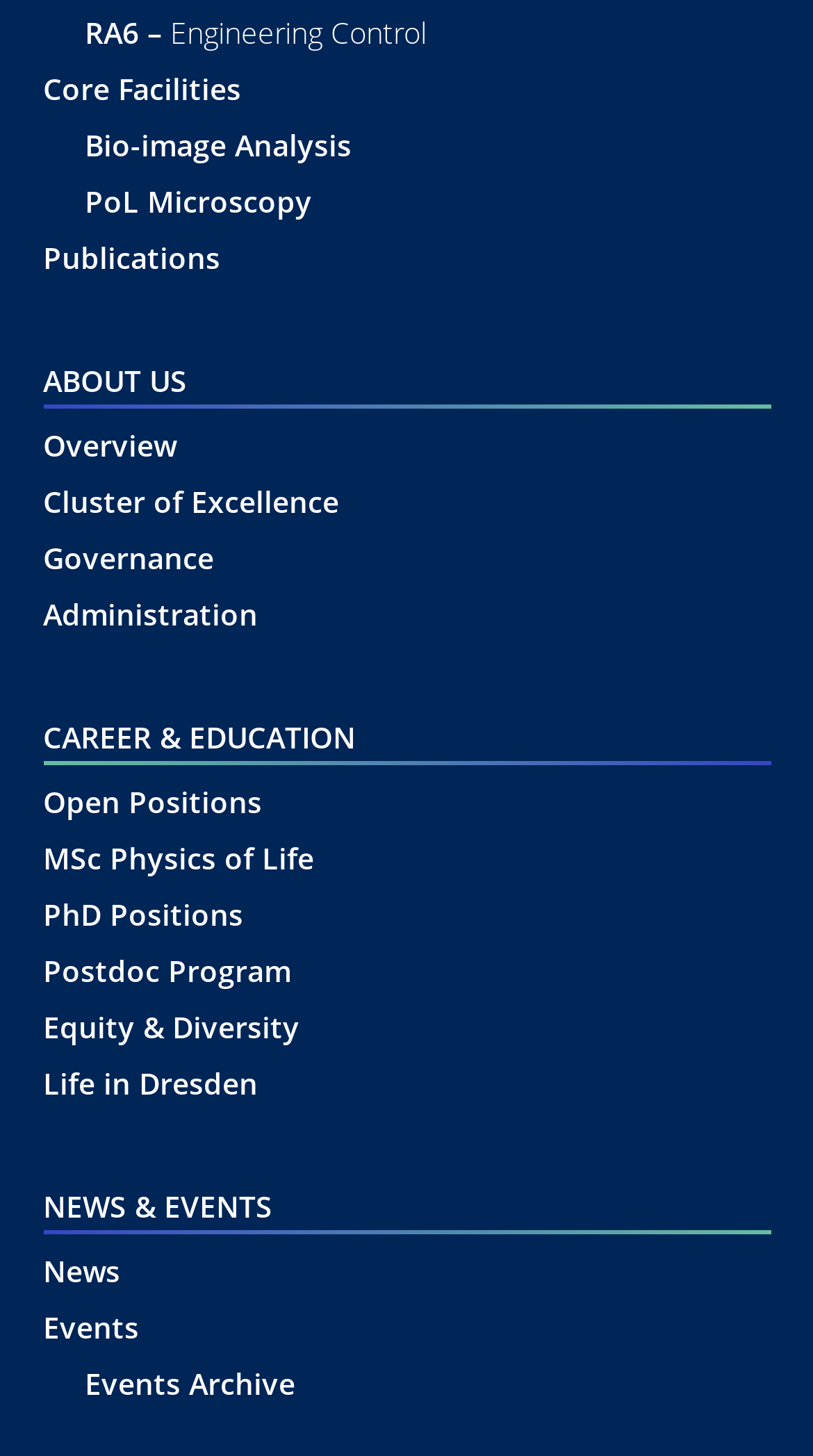Please identify the bounding box coordinates of the element on the webpage that should be clicked to follow this instruction: "Click on Core Facilities". The bounding box coordinates should be given as four float numbers between 0 and 1, formatted as [left, top, right, bottom].

[0.053, 0.042, 0.947, 0.081]